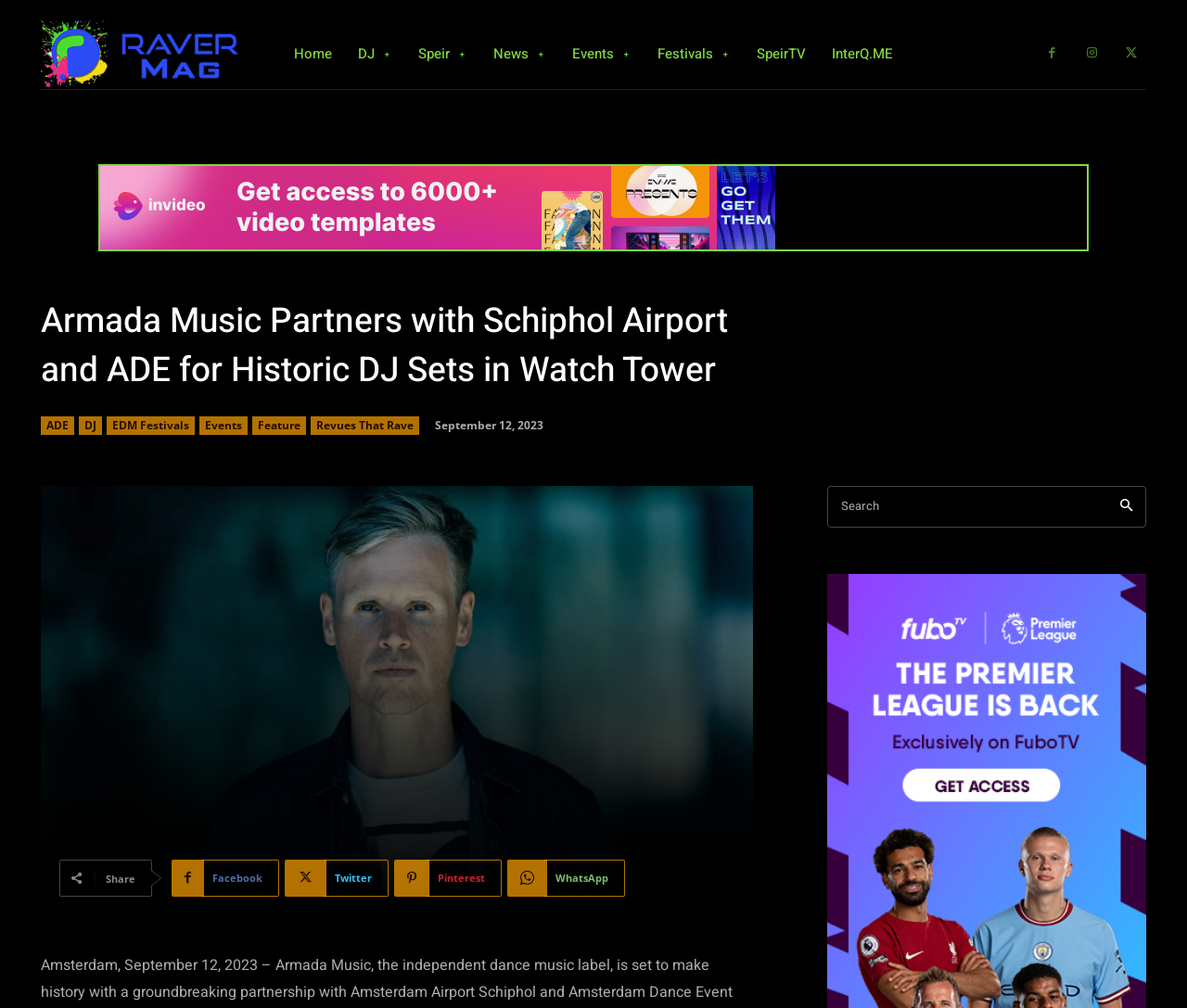Please give the bounding box coordinates of the area that should be clicked to fulfill the following instruction: "Click on the logo". The coordinates should be in the format of four float numbers from 0 to 1, i.e., [left, top, right, bottom].

[0.034, 0.02, 0.208, 0.088]